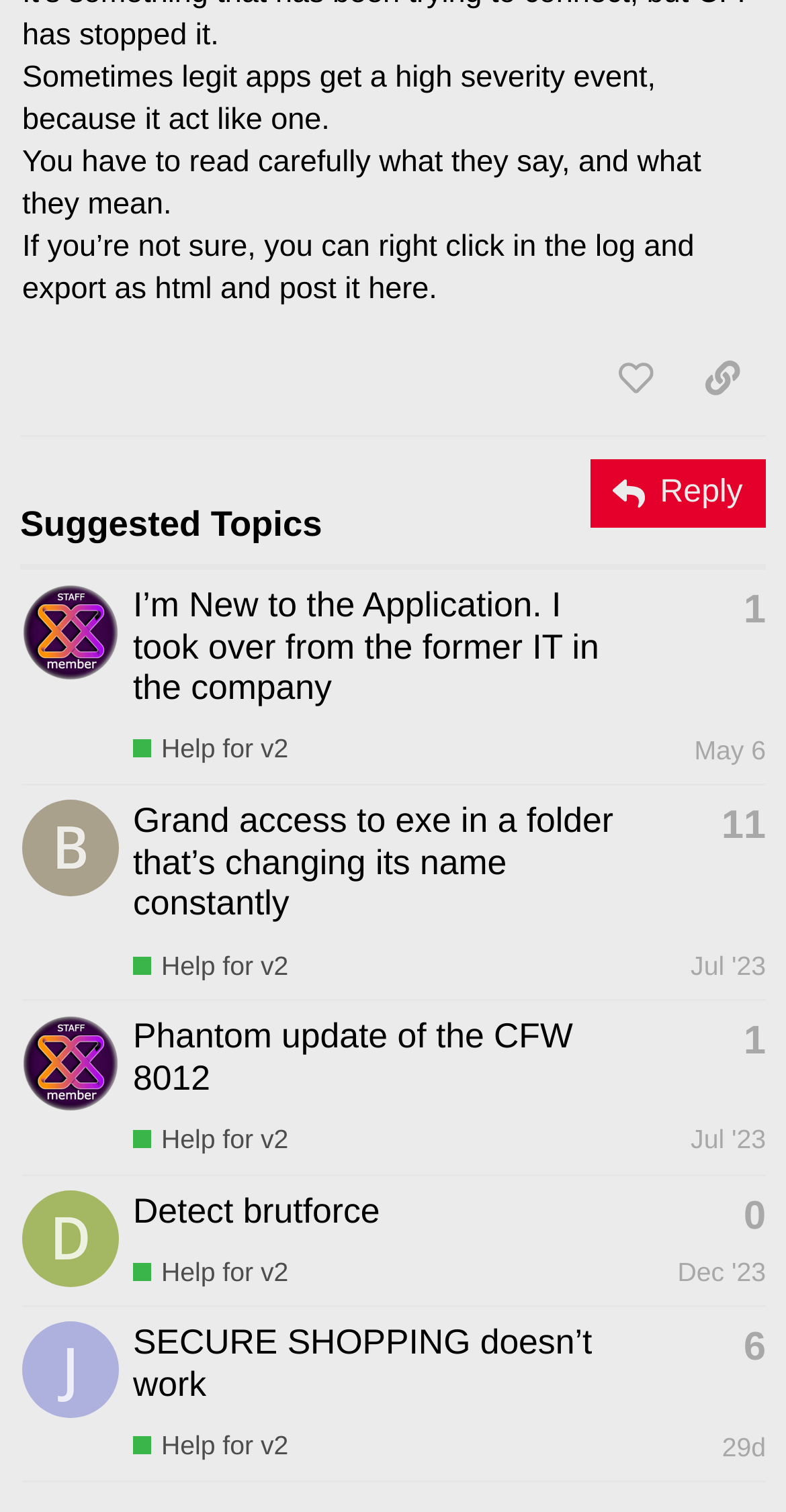What is the purpose of the button 'This topic has 1 reply'?
Please craft a detailed and exhaustive response to the question.

The button 'This topic has 1 reply' is located in the first row of the table and it is used to show the number of replies for the topic 'I’m New to the Application. I took over from the former IT in the company'.